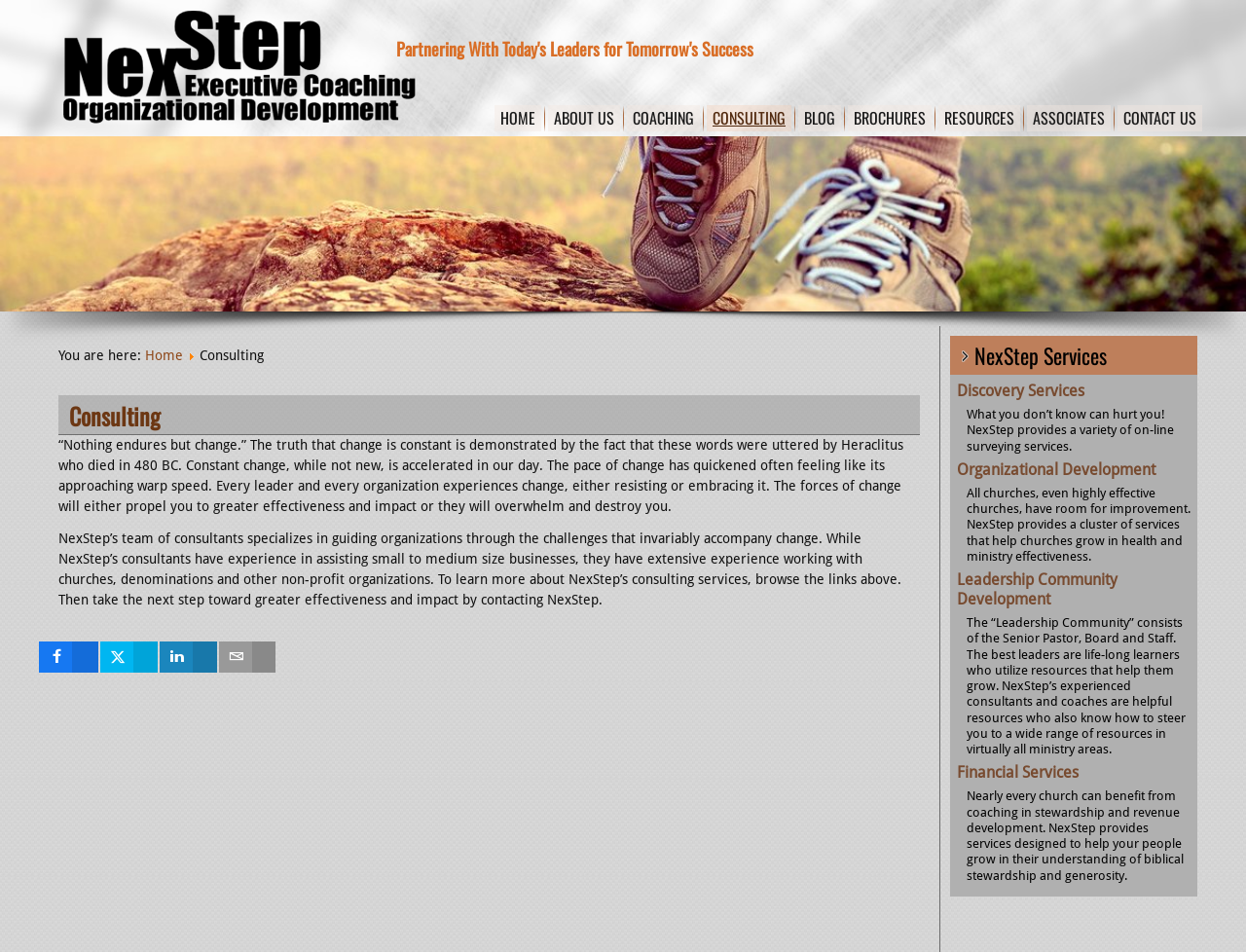Locate the bounding box coordinates of the clickable region to complete the following instruction: "Contact NexStep."

[0.897, 0.11, 0.965, 0.138]